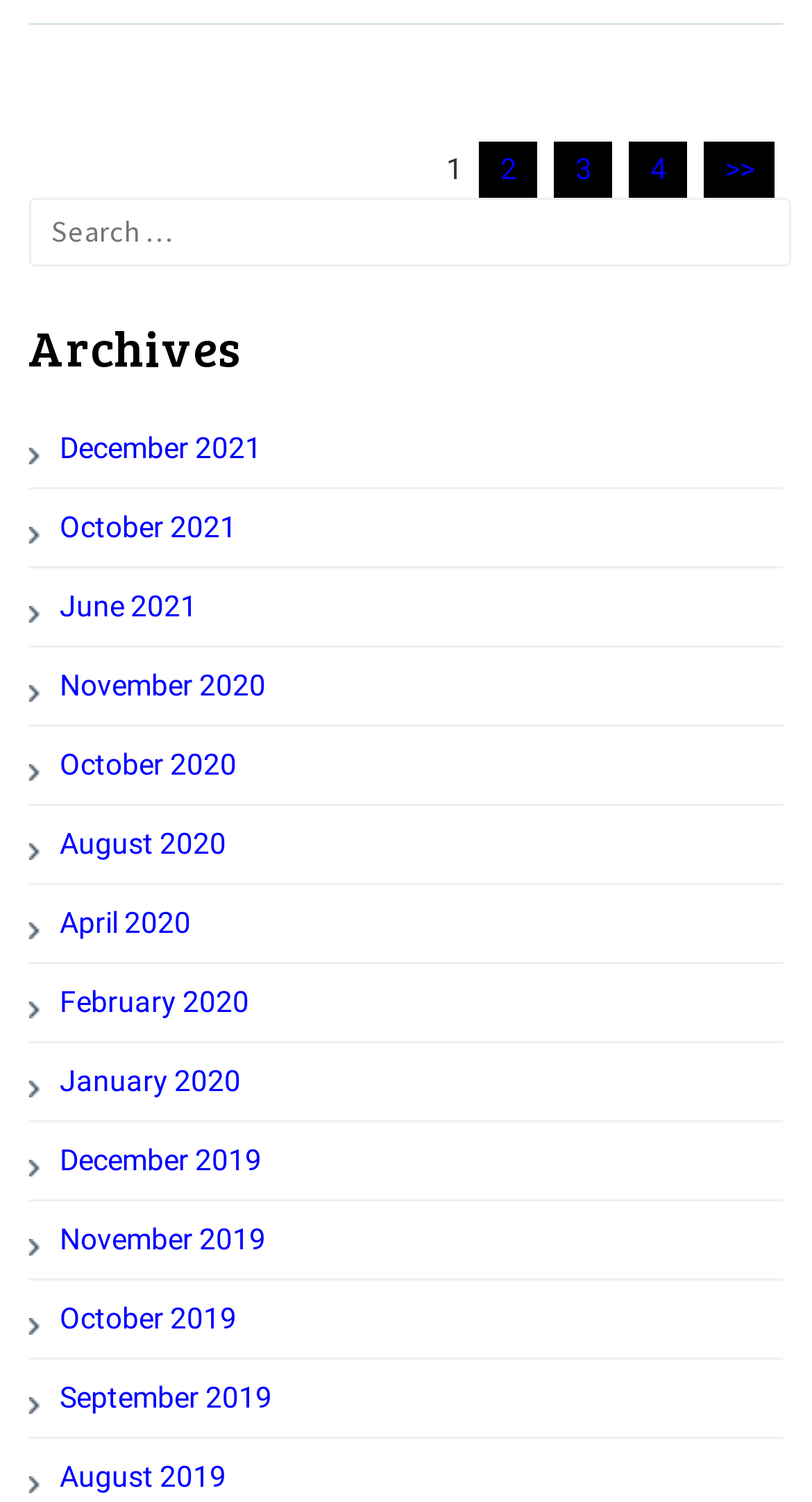Observe the image and answer the following question in detail: How many links are there in the top navigation?

I counted the number of links in the top navigation area, which are '2', '3', '4', and '>>'. There are 4 links in total.